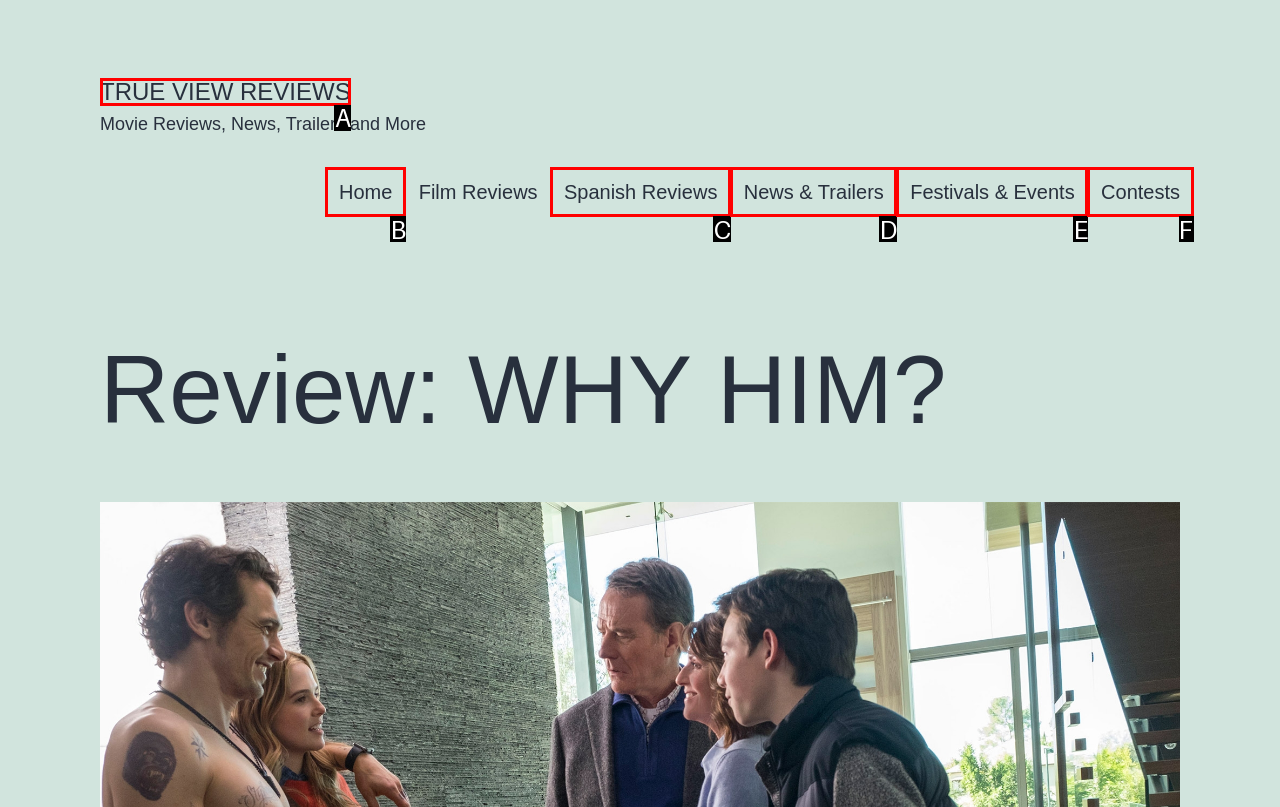Choose the option that matches the following description: News & Trailers
Reply with the letter of the selected option directly.

D